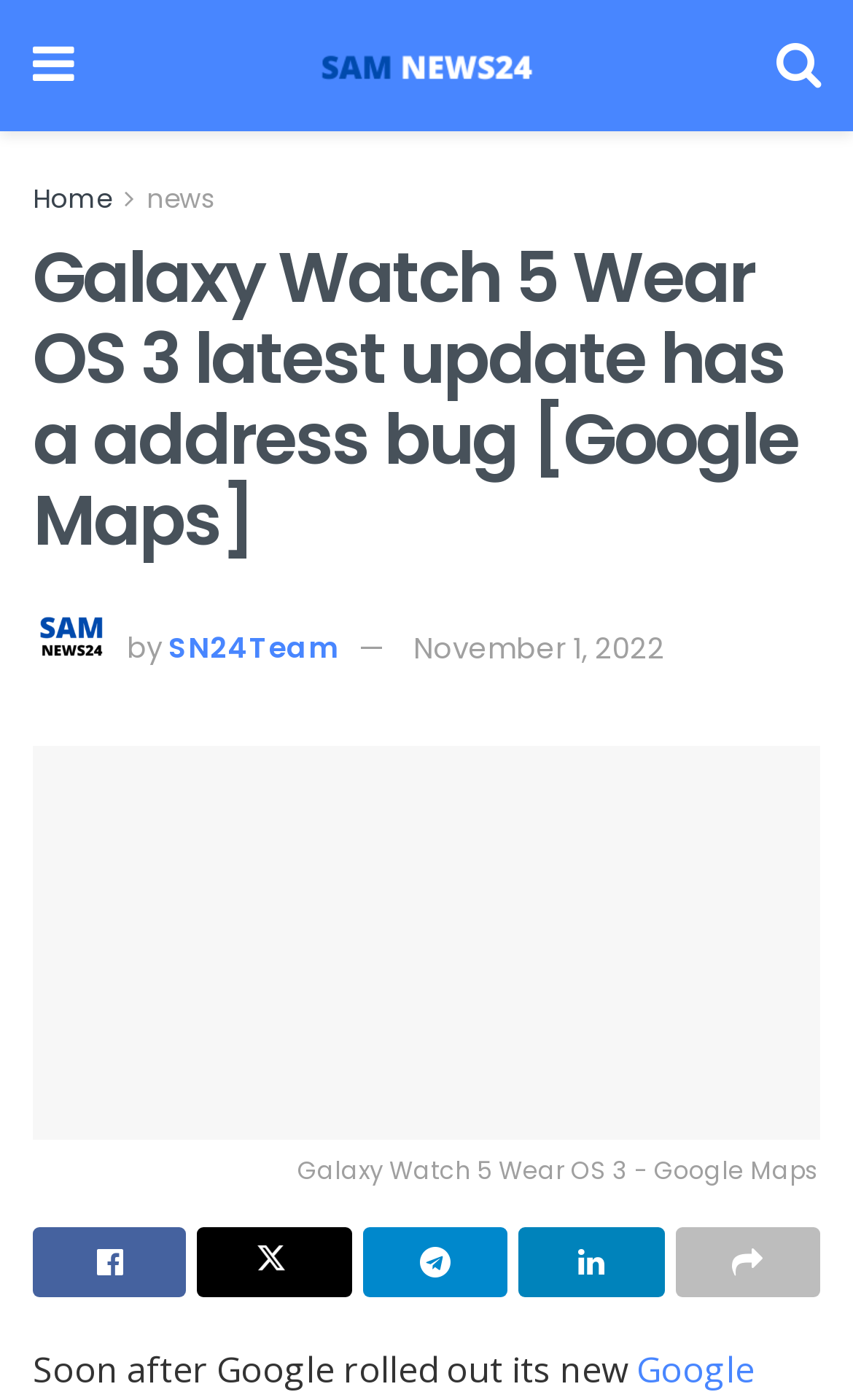Can you pinpoint the bounding box coordinates for the clickable element required for this instruction: "Click the SamNews 24 logo"? The coordinates should be four float numbers between 0 and 1, i.e., [left, top, right, bottom].

[0.371, 0.027, 0.627, 0.066]